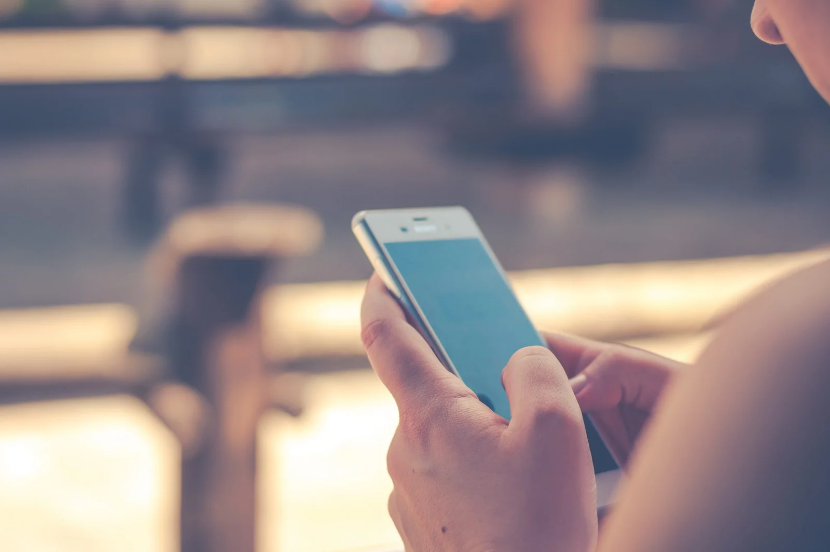What is the theme of the article related to the image?
From the image, respond with a single word or phrase.

Impact of technology